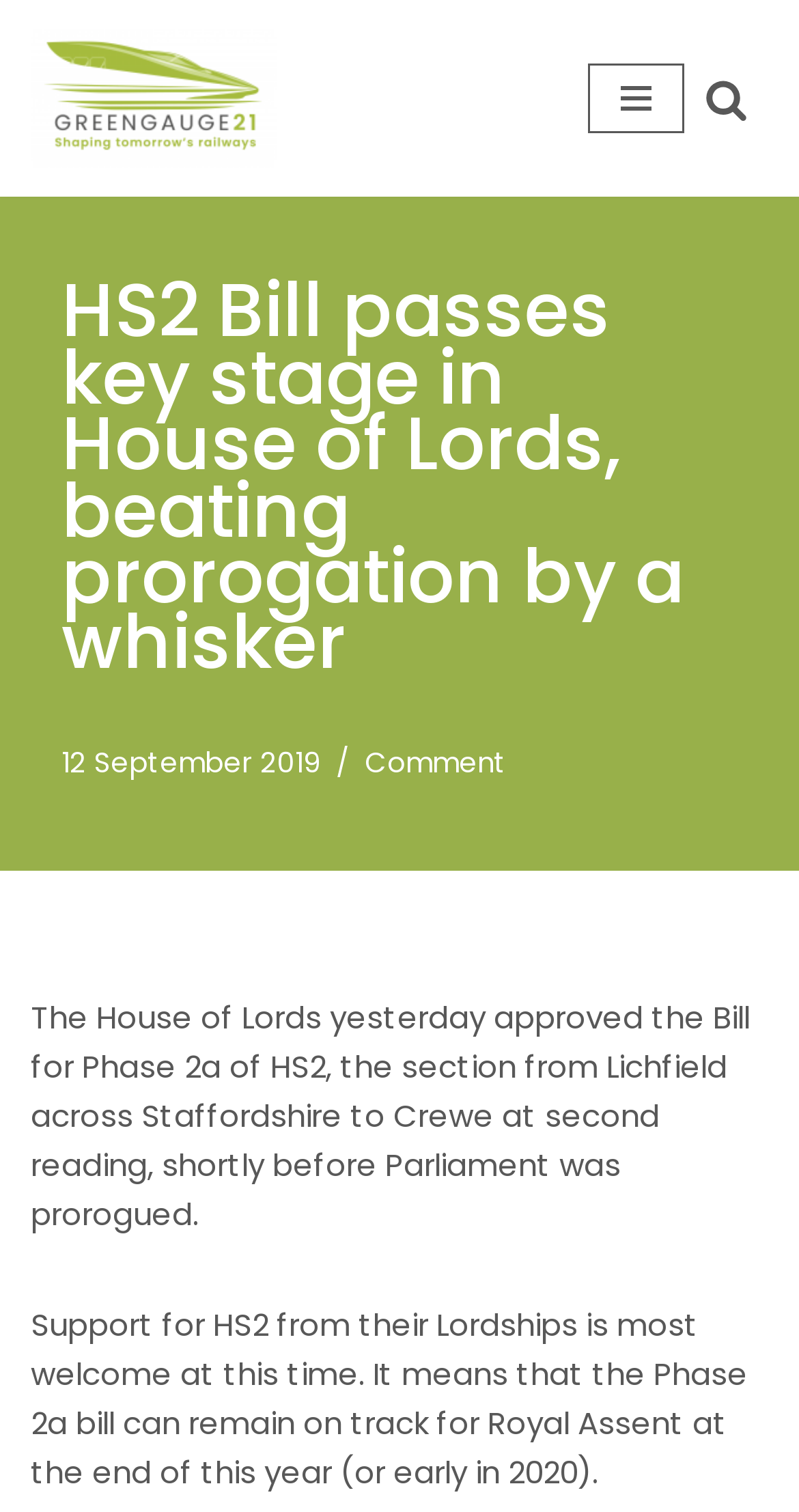What is the current status of the HS2 Bill? Refer to the image and provide a one-word or short phrase answer.

Approved at second reading